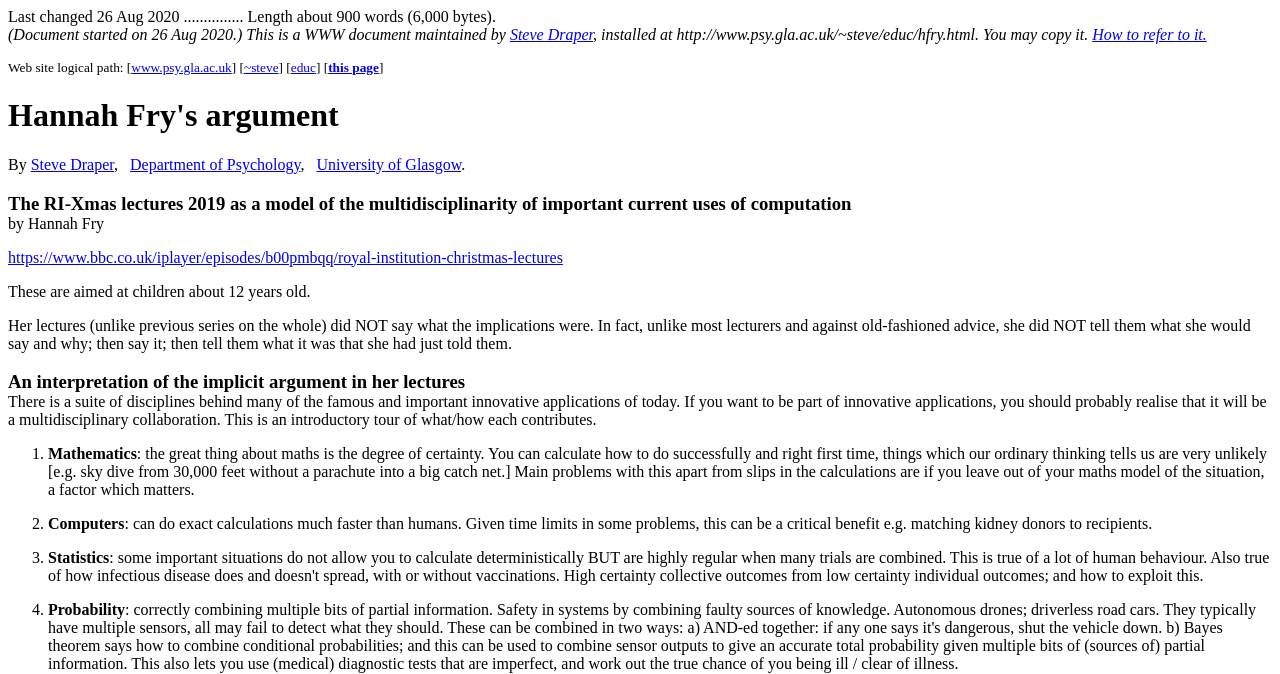Locate the bounding box coordinates of the element that needs to be clicked to carry out the instruction: "Follow the link to learn how to refer to this document". The coordinates should be given as four float numbers ranging from 0 to 1, i.e., [left, top, right, bottom].

[0.853, 0.039, 0.943, 0.064]